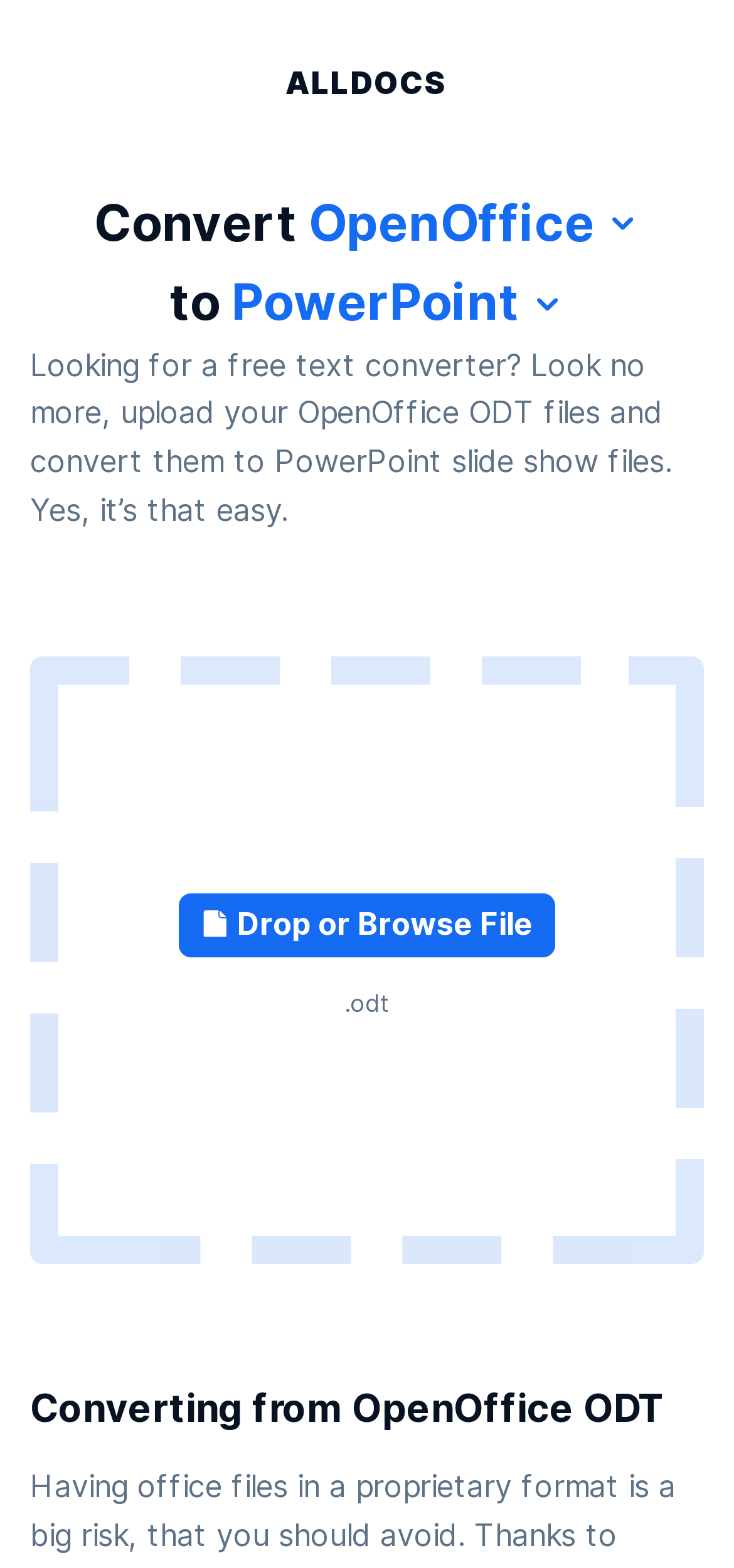How do users upload their files?
Provide a one-word or short-phrase answer based on the image.

Drop or Browse File